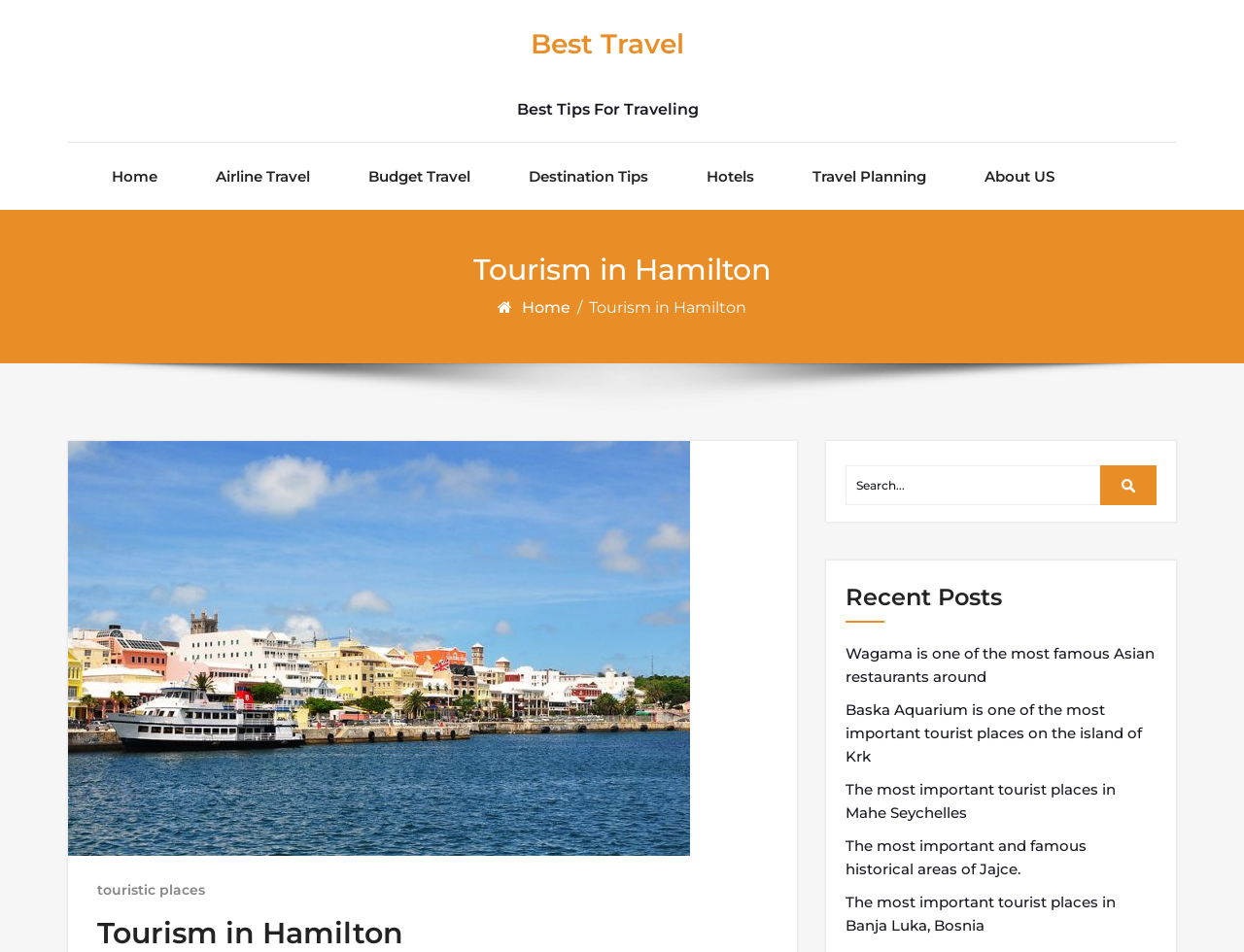What is the last link in the navigation menu?
Based on the image, answer the question with a single word or brief phrase.

About US